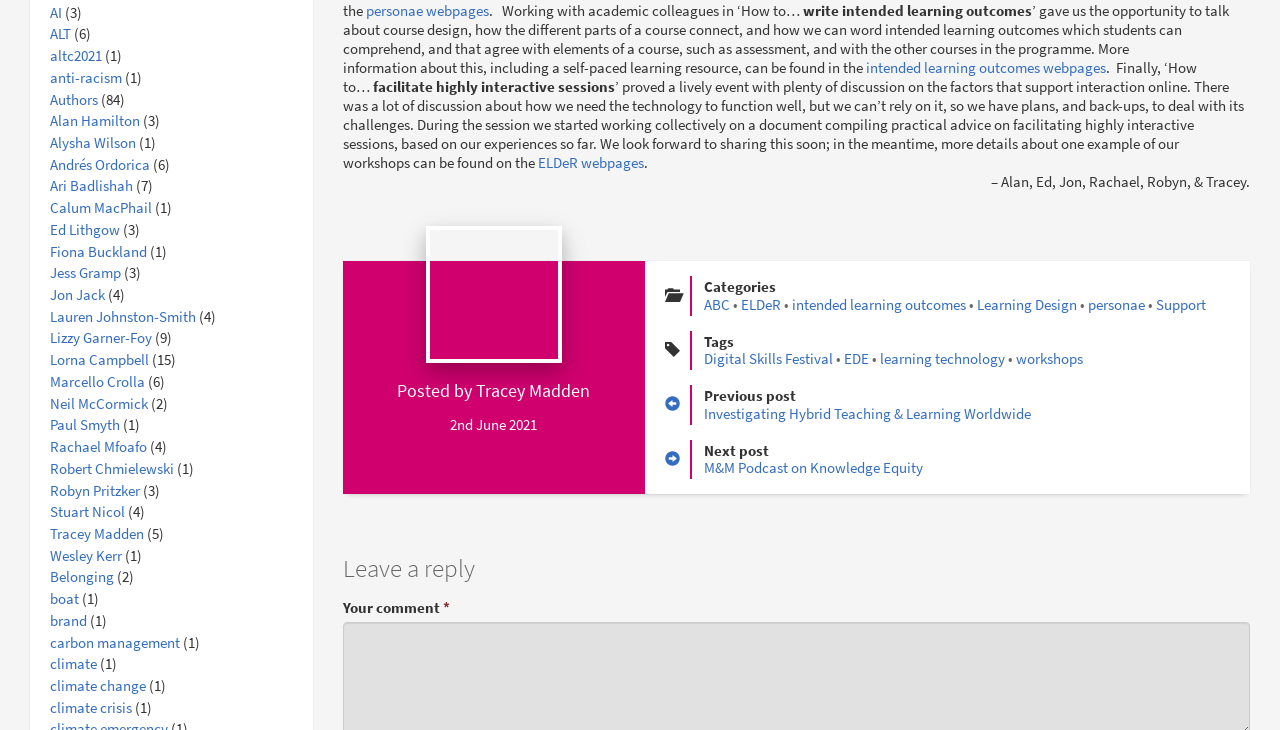Given the description of the UI element: "Robert Chmielewski", predict the bounding box coordinates in the form of [left, top, right, bottom], with each value being a float between 0 and 1.

[0.039, 0.628, 0.136, 0.654]